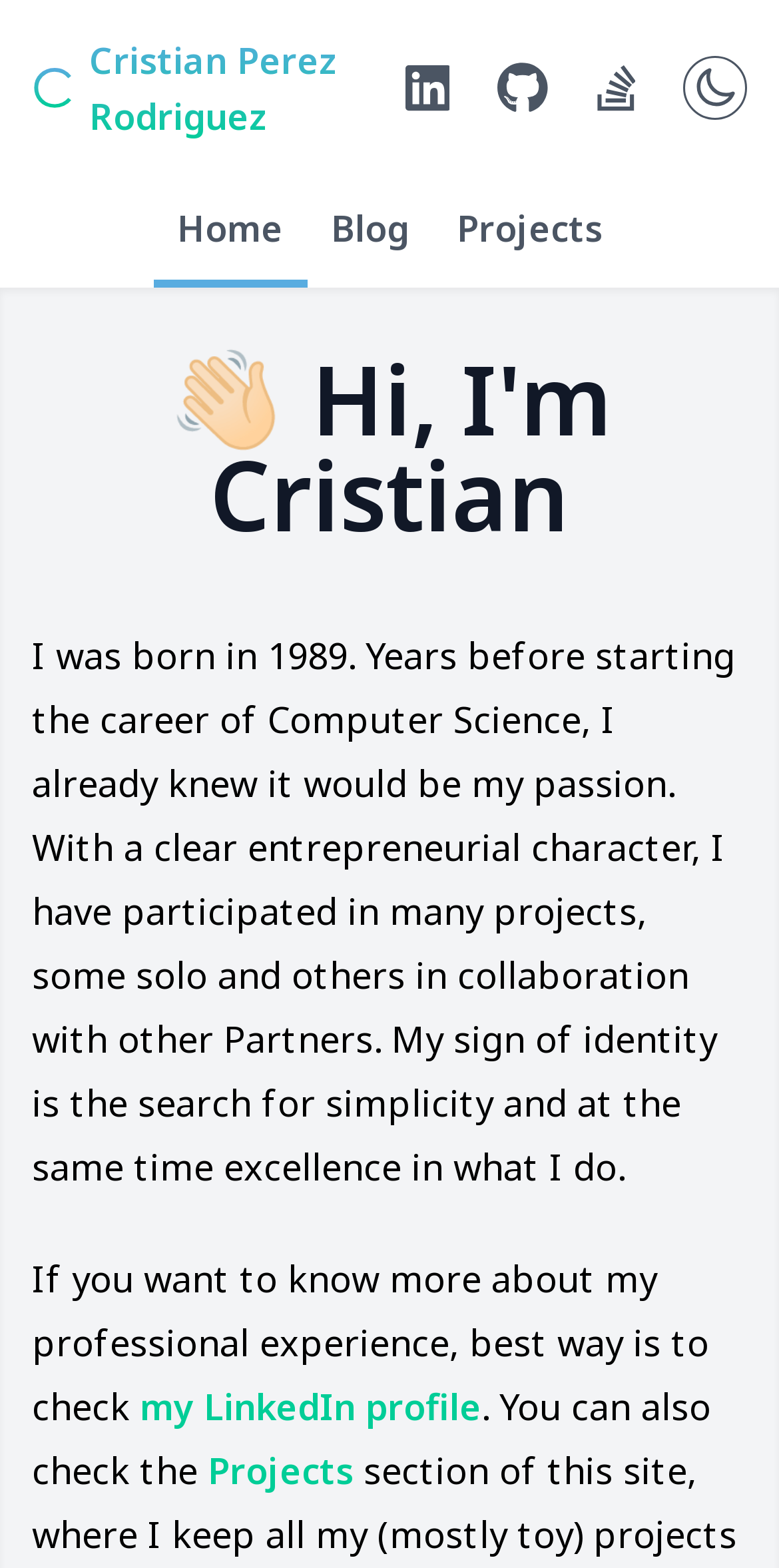Locate the bounding box coordinates of the area you need to click to fulfill this instruction: 'Explore the Projects section'. The coordinates must be in the form of four float numbers ranging from 0 to 1: [left, top, right, bottom].

[0.555, 0.112, 0.804, 0.183]